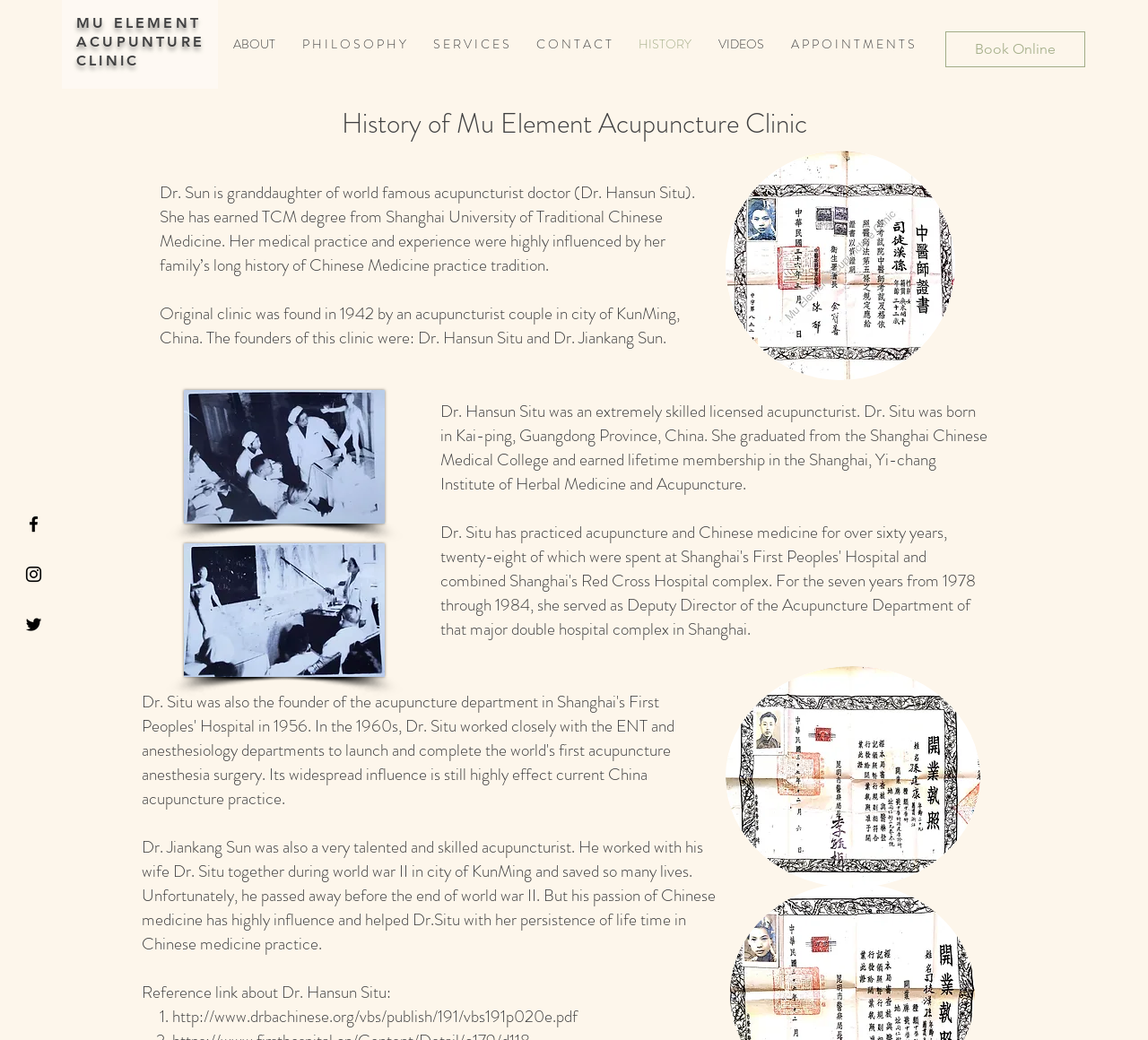For the given element description aria-label="Black Facebook Icon", determine the bounding box coordinates of the UI element. The coordinates should follow the format (top-left x, top-left y, bottom-right x, bottom-right y) and be within the range of 0 to 1.

[0.02, 0.494, 0.038, 0.513]